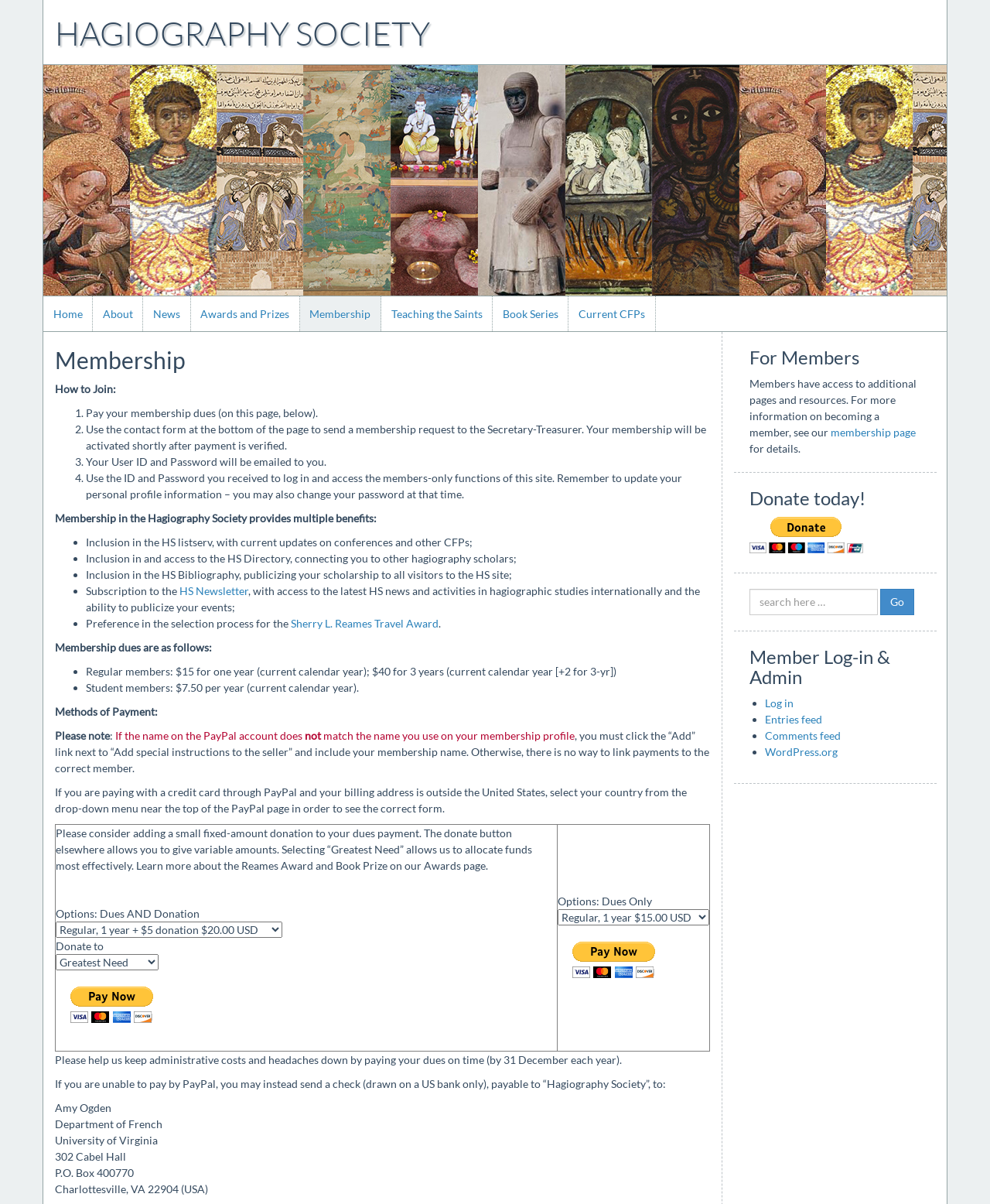Determine the bounding box coordinates for the UI element with the following description: "Home". The coordinates should be four float numbers between 0 and 1, represented as [left, top, right, bottom].

[0.044, 0.246, 0.094, 0.275]